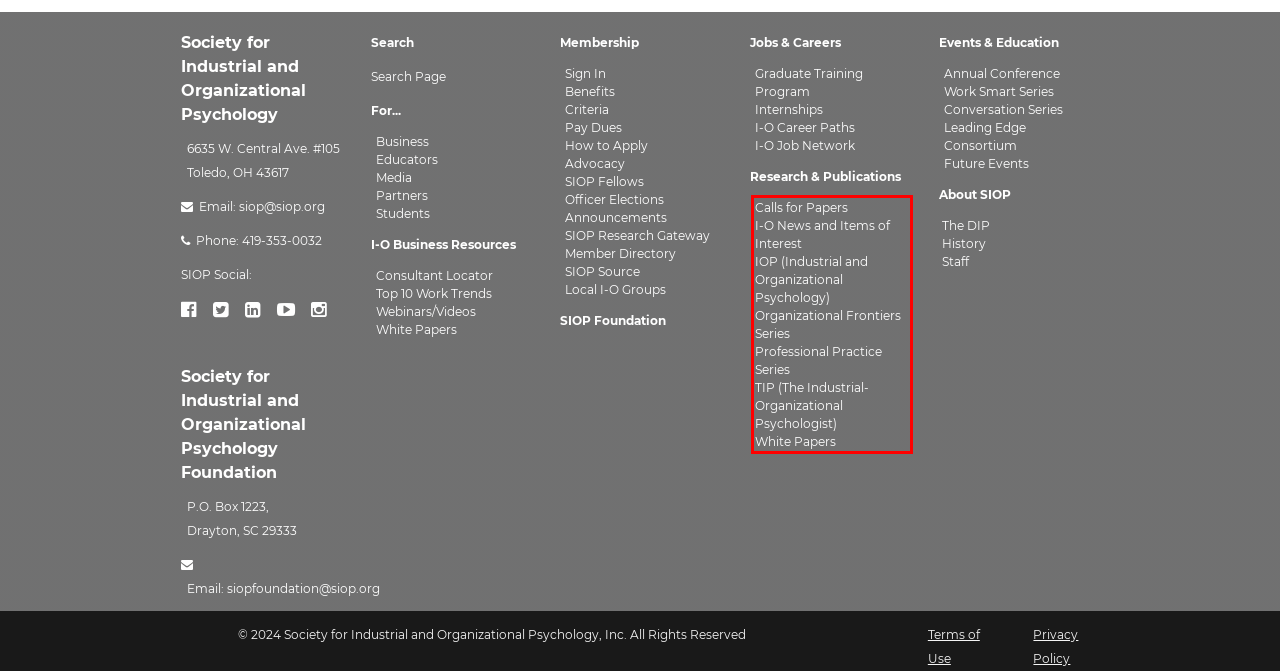There is a UI element on the webpage screenshot marked by a red bounding box. Extract and generate the text content from within this red box.

Calls for Papers I-O News and Items of Interest IOP (Industrial and Organizational Psychology) Organizational Frontiers Series Professional Practice Series TIP (The Industrial-Organizational Psychologist) White Papers